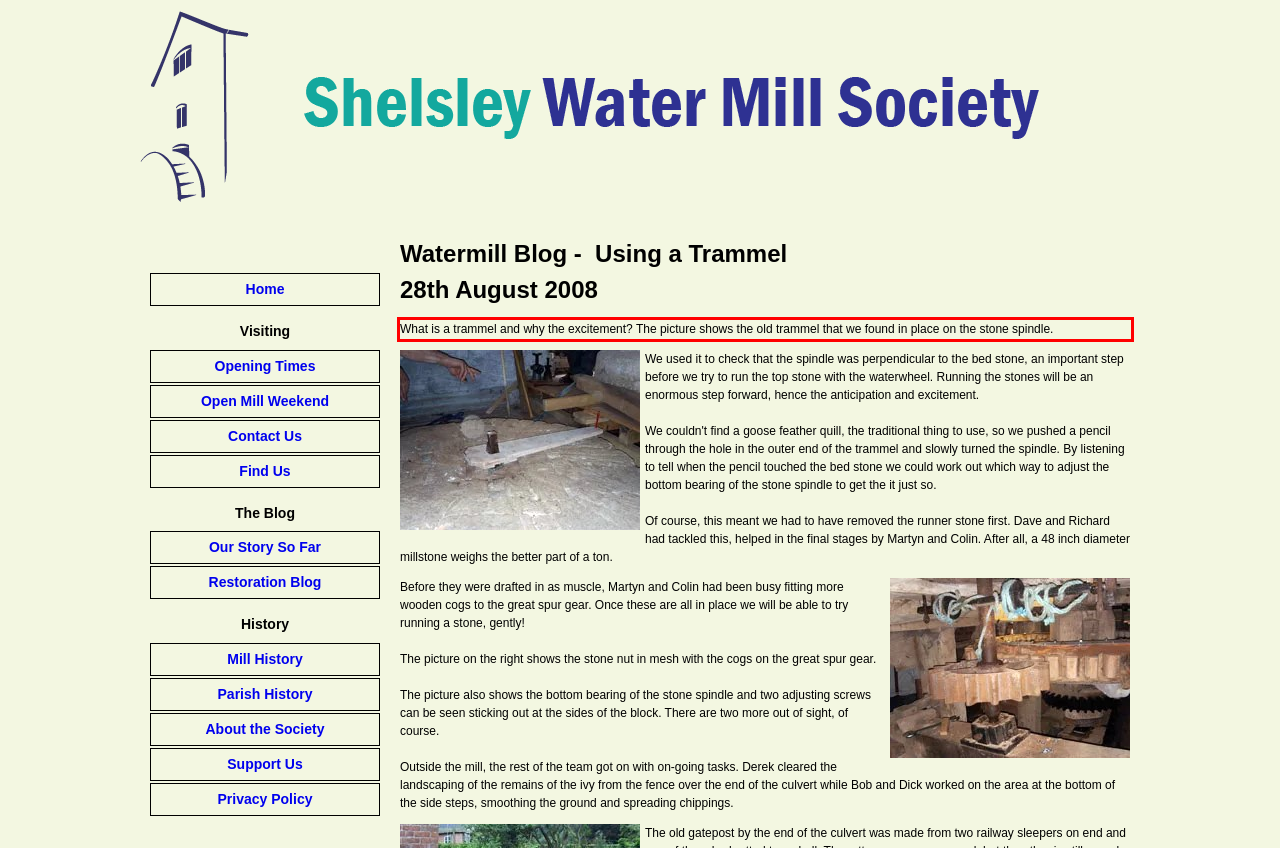You are given a screenshot with a red rectangle. Identify and extract the text within this red bounding box using OCR.

What is a trammel and why the excitement? The picture shows the old trammel that we found in place on the stone spindle.